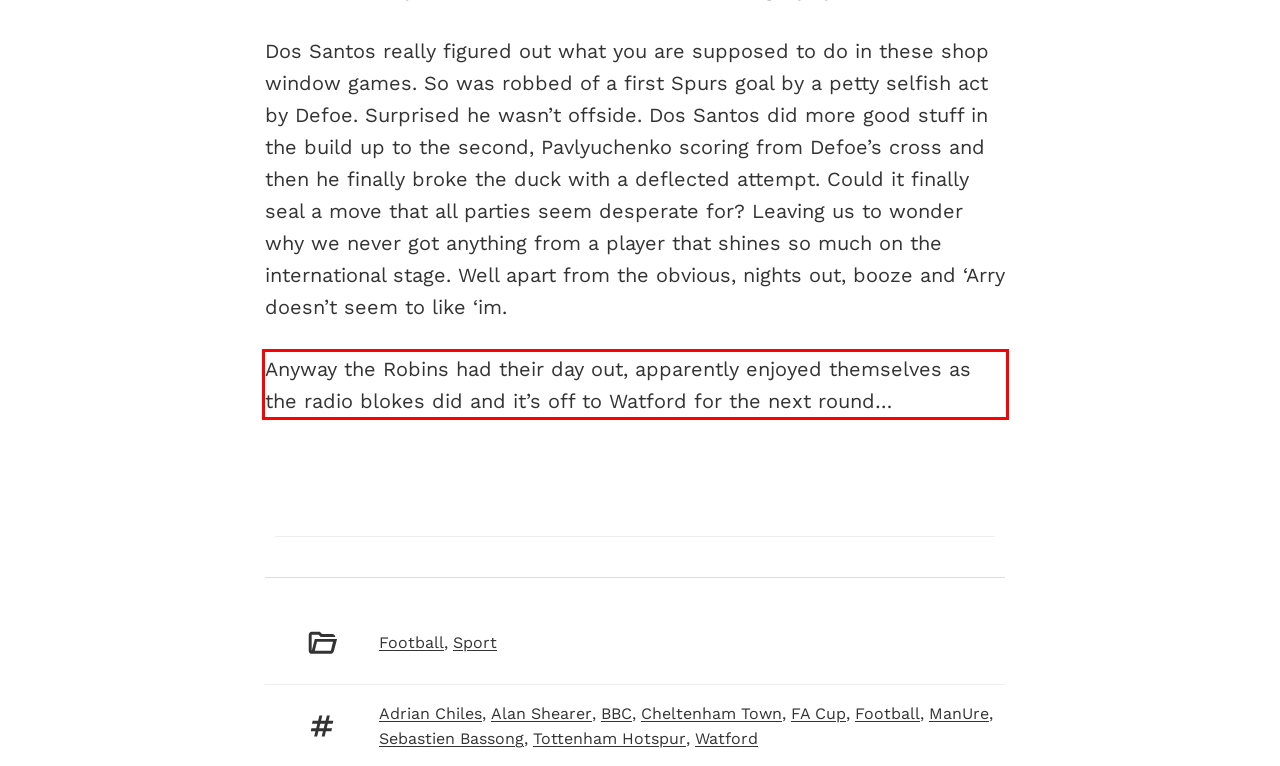Please use OCR to extract the text content from the red bounding box in the provided webpage screenshot.

Anyway the Robins had their day out, apparently enjoyed themselves as the radio blokes did and it’s off to Watford for the next round…